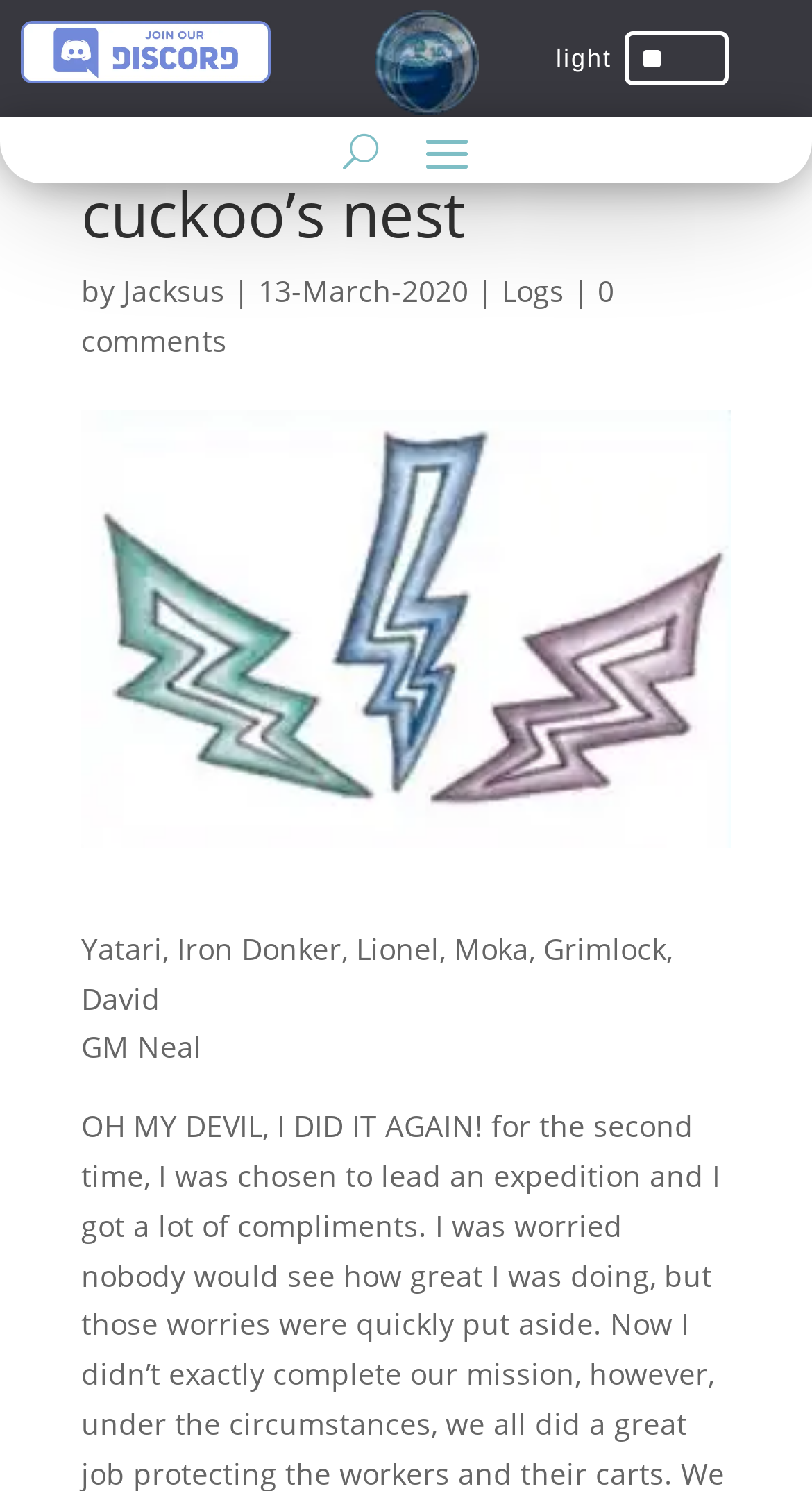Give a short answer using one word or phrase for the question:
What is the date of the book's publication?

13-March-2020